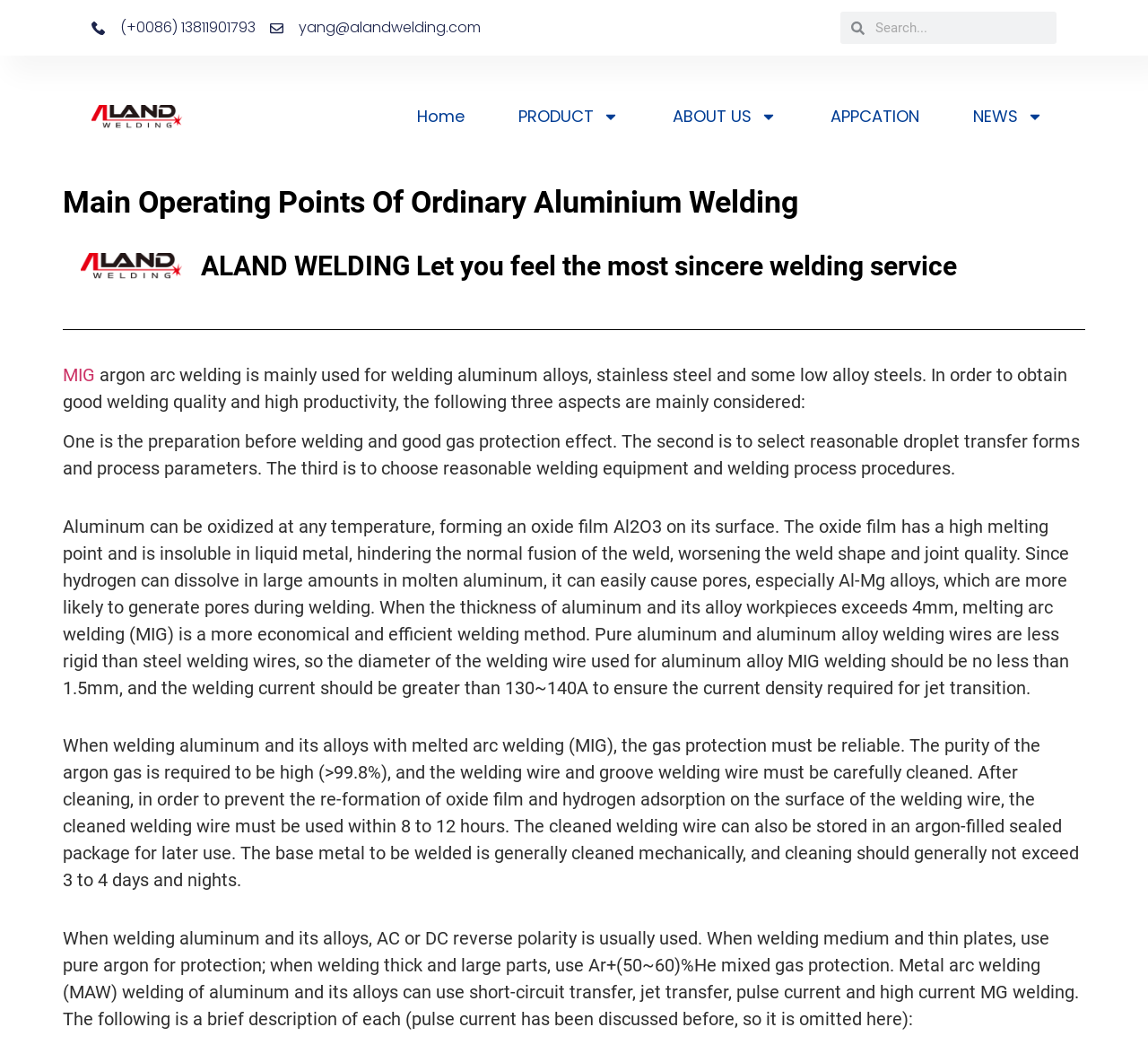Please locate the bounding box coordinates of the element that needs to be clicked to achieve the following instruction: "Search for something". The coordinates should be four float numbers between 0 and 1, i.e., [left, top, right, bottom].

[0.732, 0.011, 0.92, 0.041]